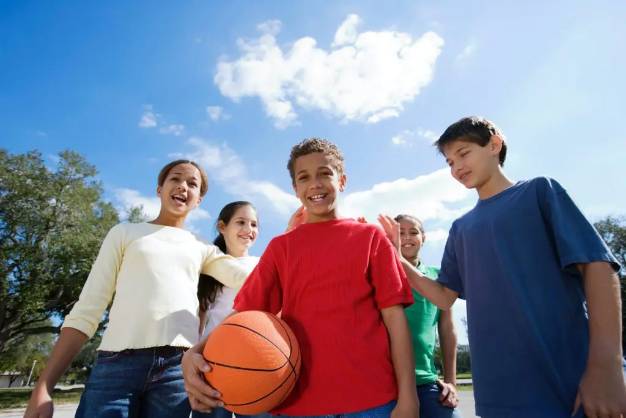Provide a thorough description of the contents of the image.

The image captures a cheerful group of five children, all smiling and enjoying their time together outdoors on a sunny day. Central to the scene is a boy with curly hair wearing a bright red shirt, confidently holding a basketball. Surrounding him are his friends: two girls and two boys, each dressed in colorful casual attire—one girl in a light yellow shirt, another in a white top, and the boys in blue and green shirts. They are positioned playfully, with one of the girls gently touching the boy with the basketball on his shoulder, showcasing camaraderie and teamwork. The backdrop features a clear blue sky accented by fluffy white clouds and greenery, creating a vibrant atmosphere that suggests an active day of basketball fun and friendship. This image aligns perfectly with the theme of starting a kids basketball program, highlighting the joy of youth sports and community engagement.